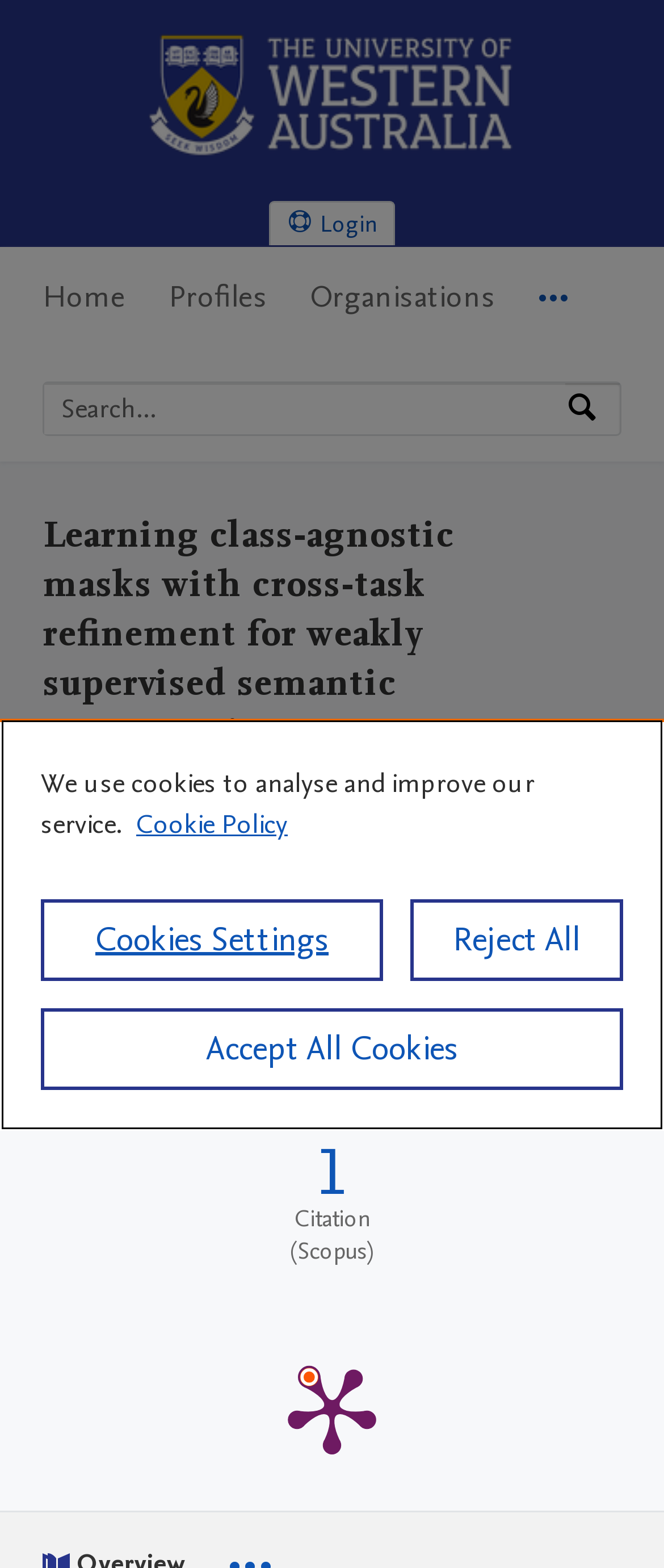Please provide a detailed answer to the question below based on the screenshot: 
What is the type of research output?

I found the answer by looking at the section below the main heading, where the type of research output is specified as 'Contribution to journal' and then 'Article'.